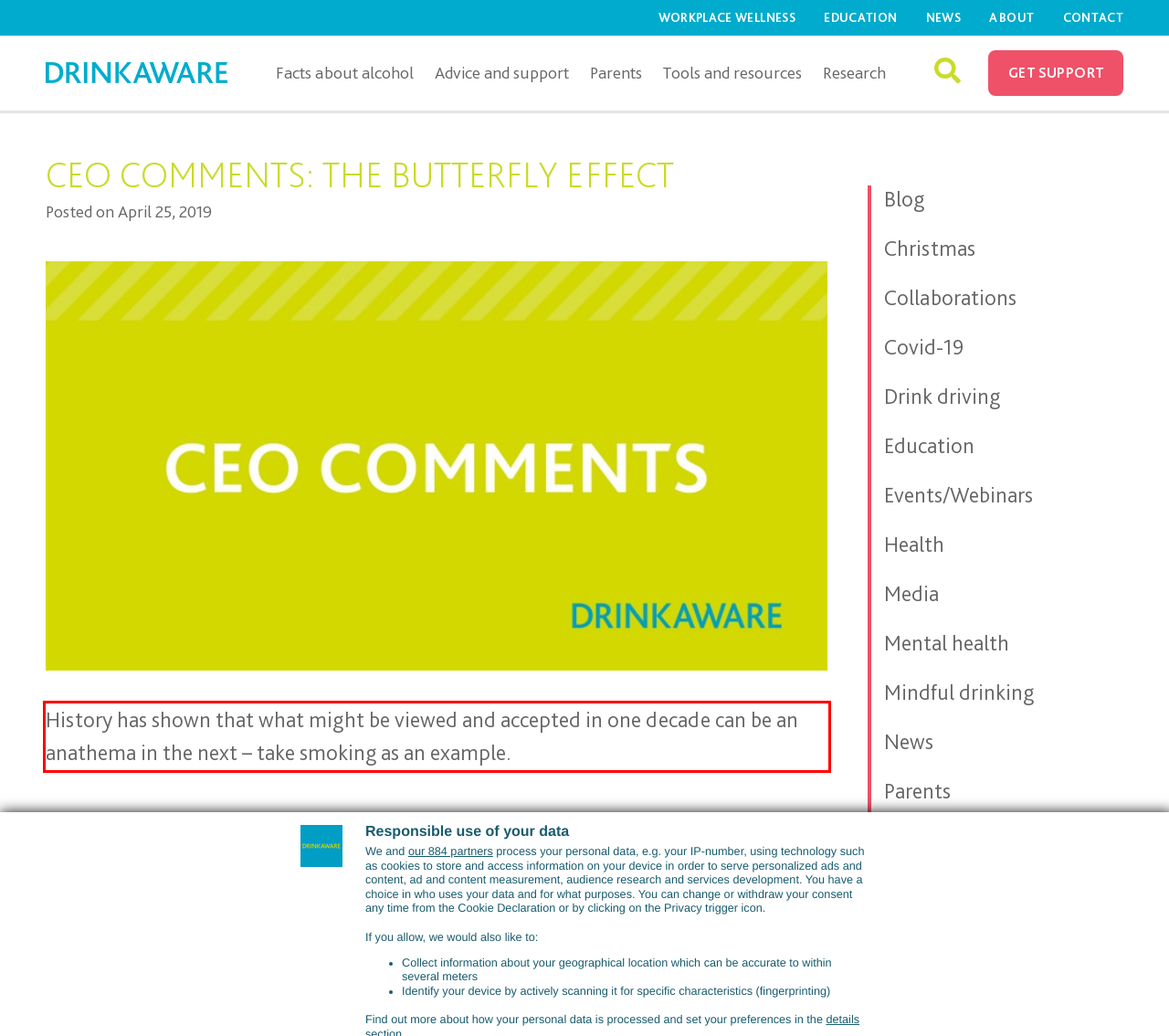Given a screenshot of a webpage containing a red rectangle bounding box, extract and provide the text content found within the red bounding box.

History has shown that what might be viewed and accepted in one decade can be an anathema in the next – take smoking as an example.